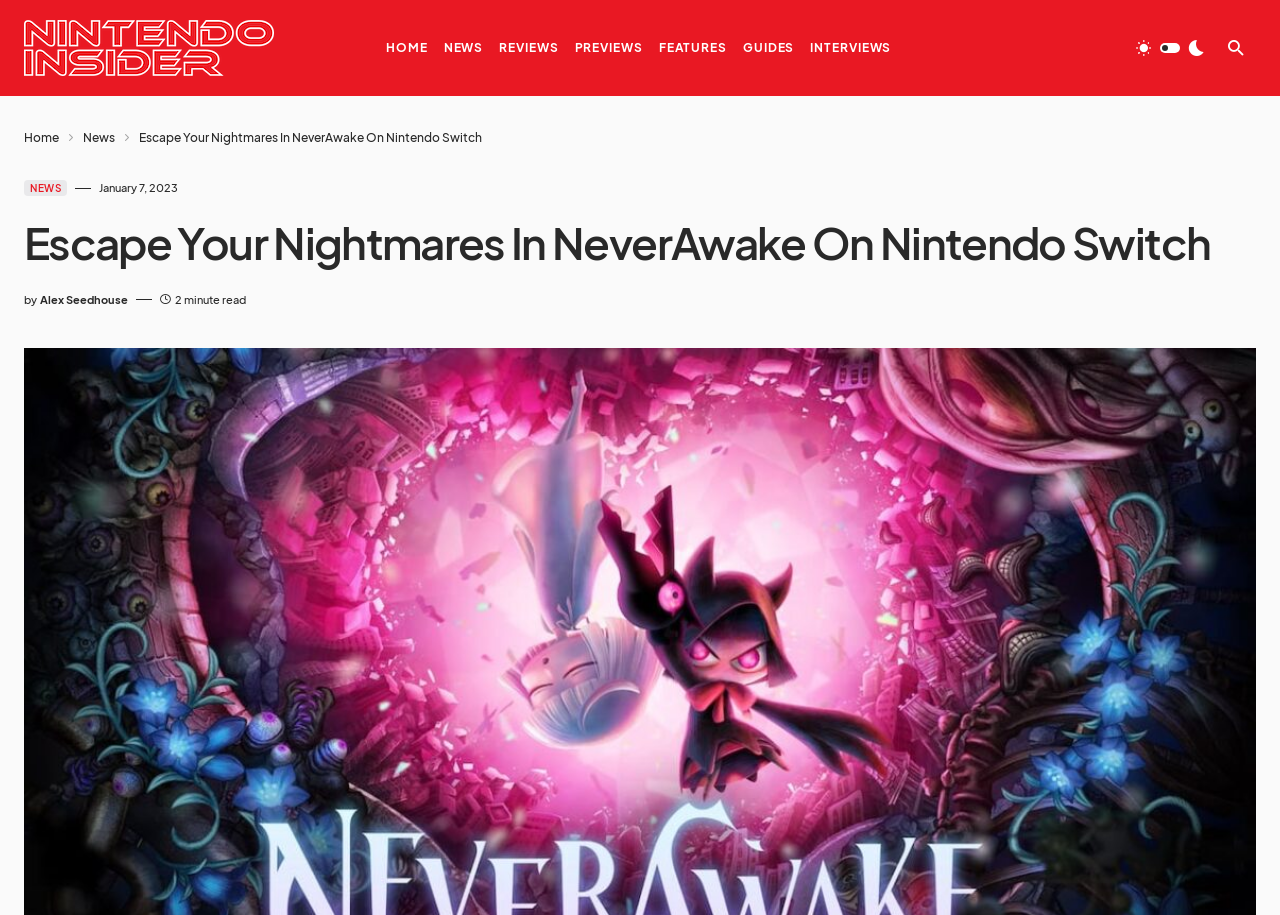Find the bounding box coordinates for the area that should be clicked to accomplish the instruction: "visit author's page".

[0.031, 0.319, 0.1, 0.337]